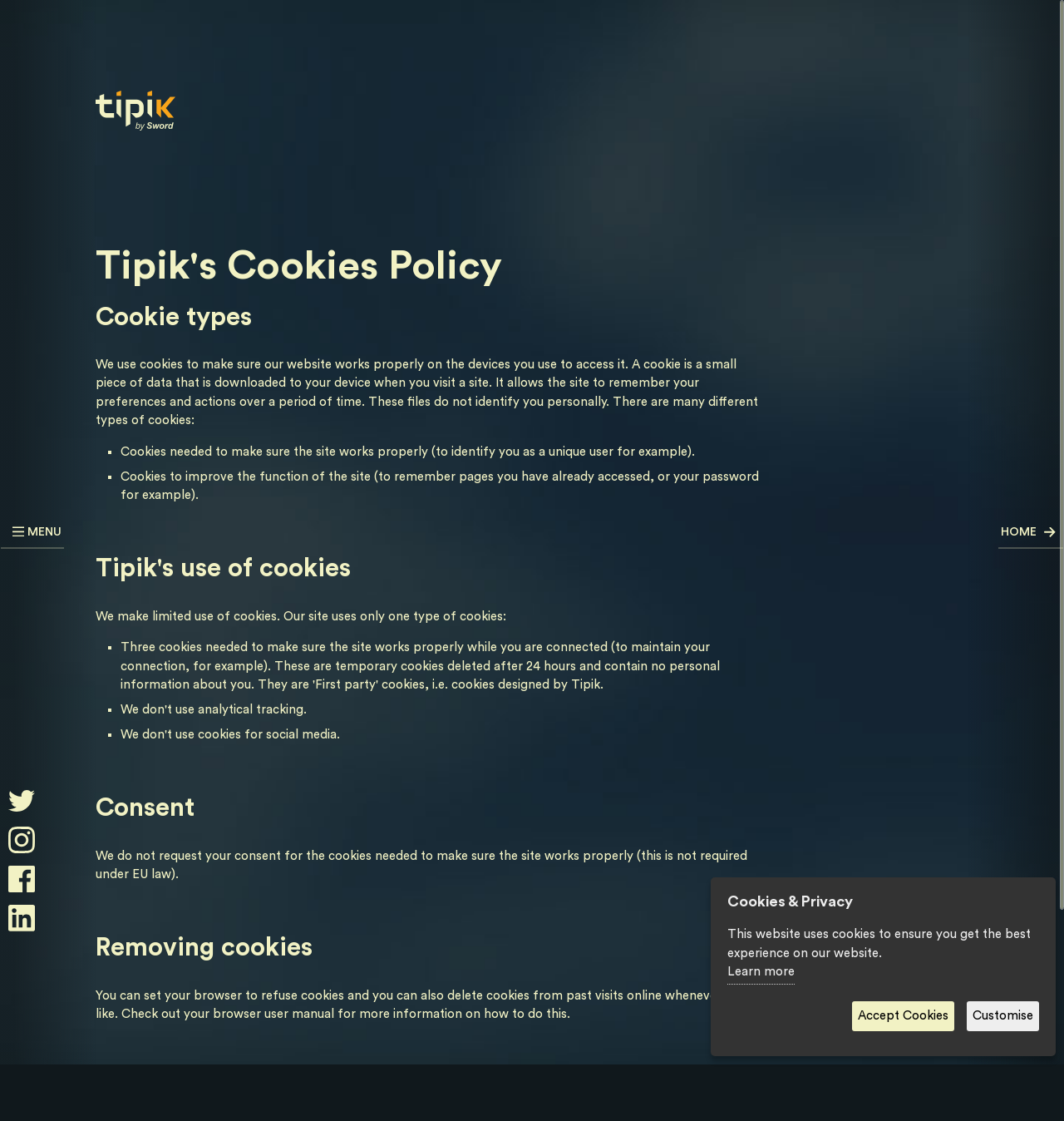What is the purpose of the website?
Examine the image and provide an in-depth answer to the question.

Based on the webpage's content, it appears to be a website that explains the cookies policy of Tipik Communication Agency, providing information on the types of cookies used, consent, and removing cookies.